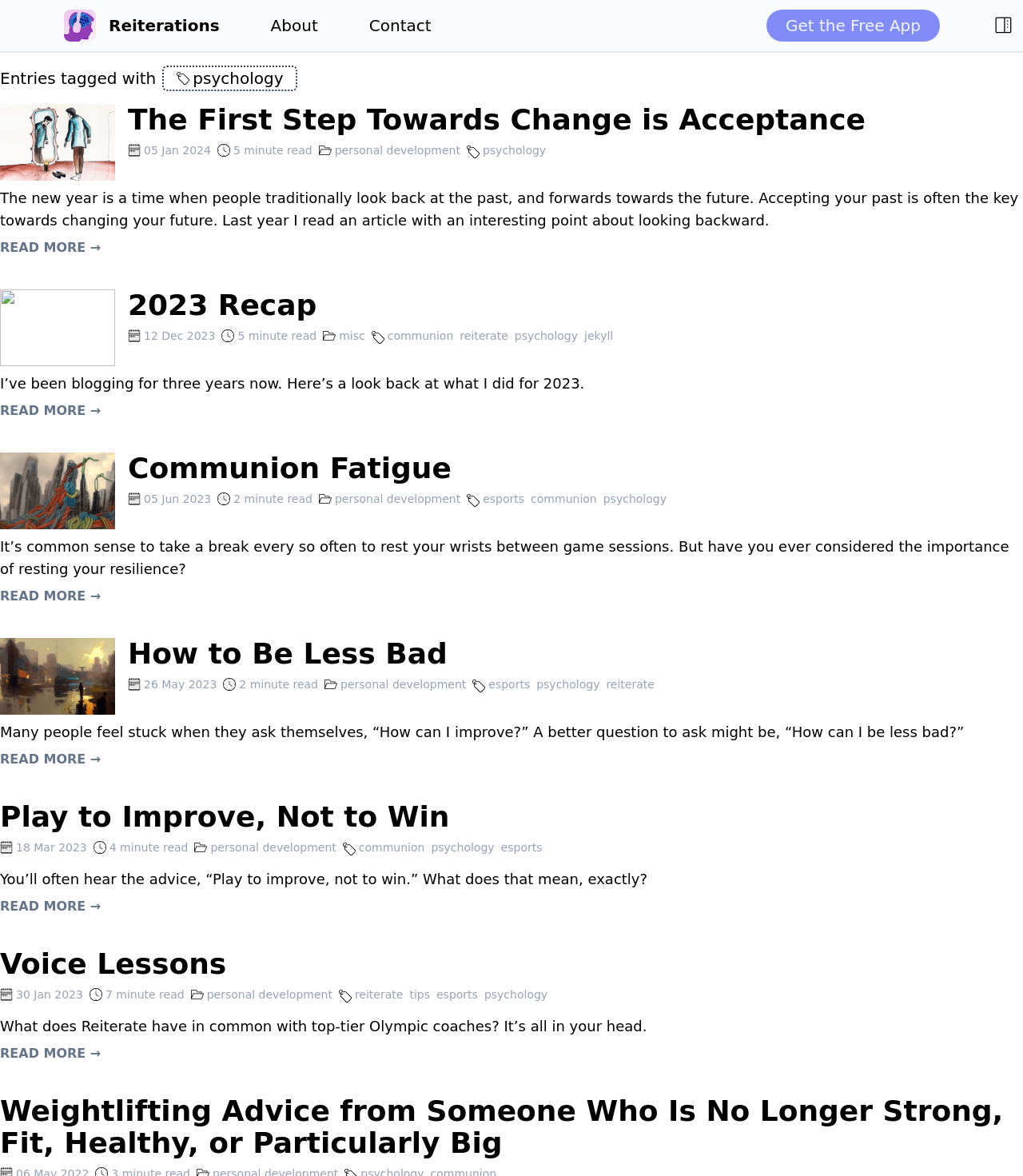Determine the bounding box coordinates of the clickable region to follow the instruction: "read the 'The First Step Towards Change is Acceptance' article".

[0.125, 0.088, 0.846, 0.116]